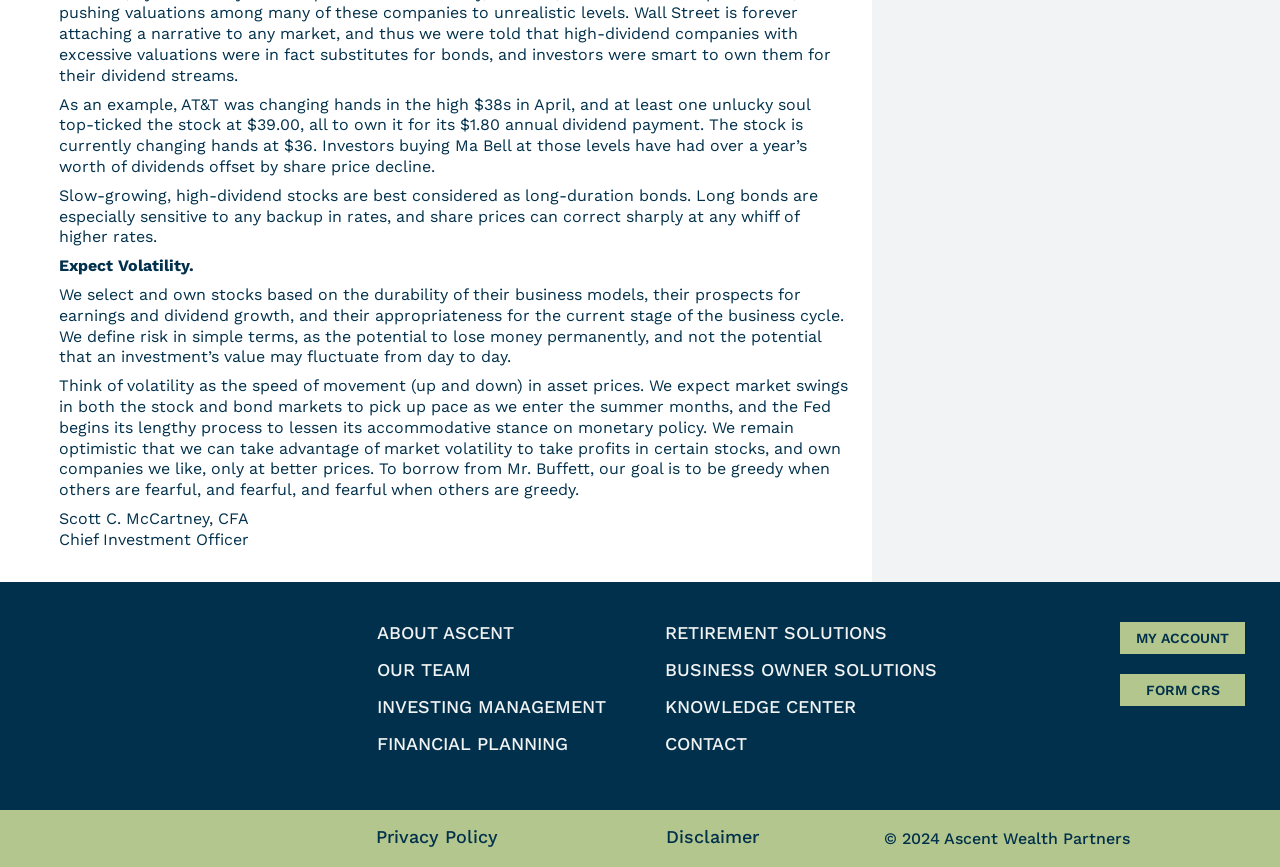Please indicate the bounding box coordinates of the element's region to be clicked to achieve the instruction: "Click ABOUT ASCENT". Provide the coordinates as four float numbers between 0 and 1, i.e., [left, top, right, bottom].

[0.294, 0.718, 0.401, 0.742]